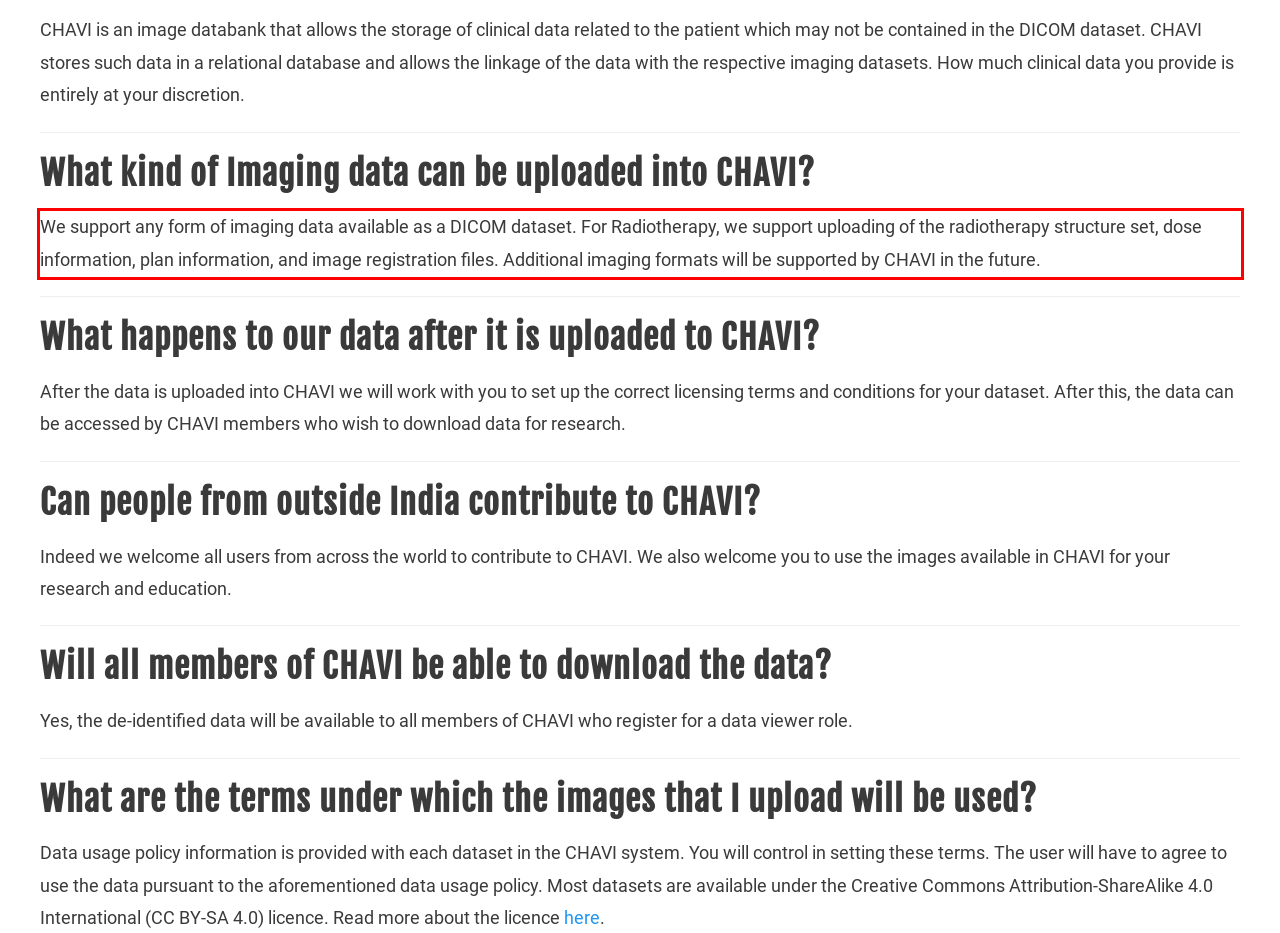You are given a screenshot with a red rectangle. Identify and extract the text within this red bounding box using OCR.

We support any form of imaging data available as a DICOM dataset. For Radiotherapy, we support uploading of the radiotherapy structure set, dose information, plan information, and image registration files. Additional imaging formats will be supported by CHAVI in the future.